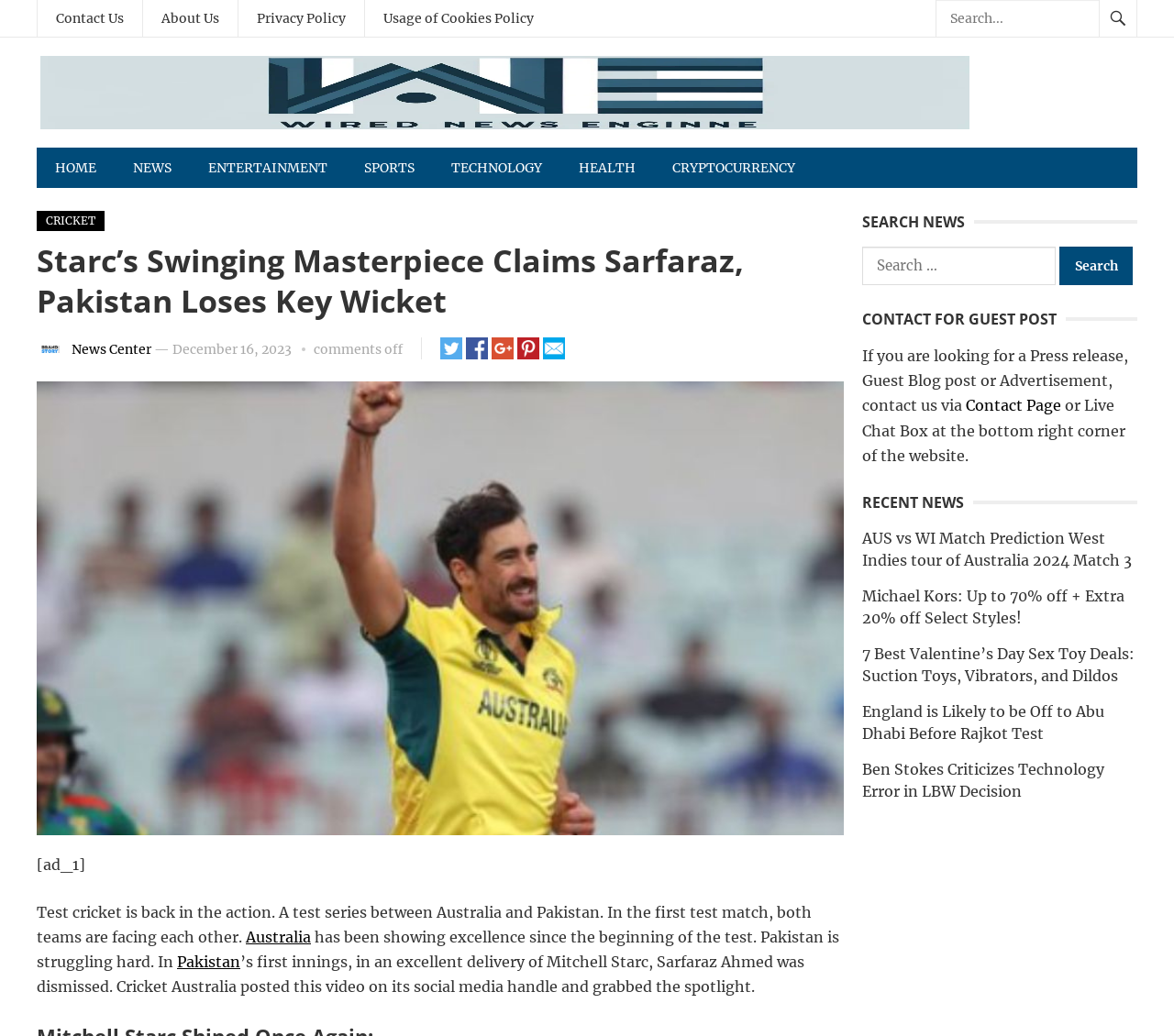Please identify the bounding box coordinates of the element I should click to complete this instruction: 'Contact us for guest posting'. The coordinates should be given as four float numbers between 0 and 1, like this: [left, top, right, bottom].

[0.823, 0.383, 0.904, 0.4]